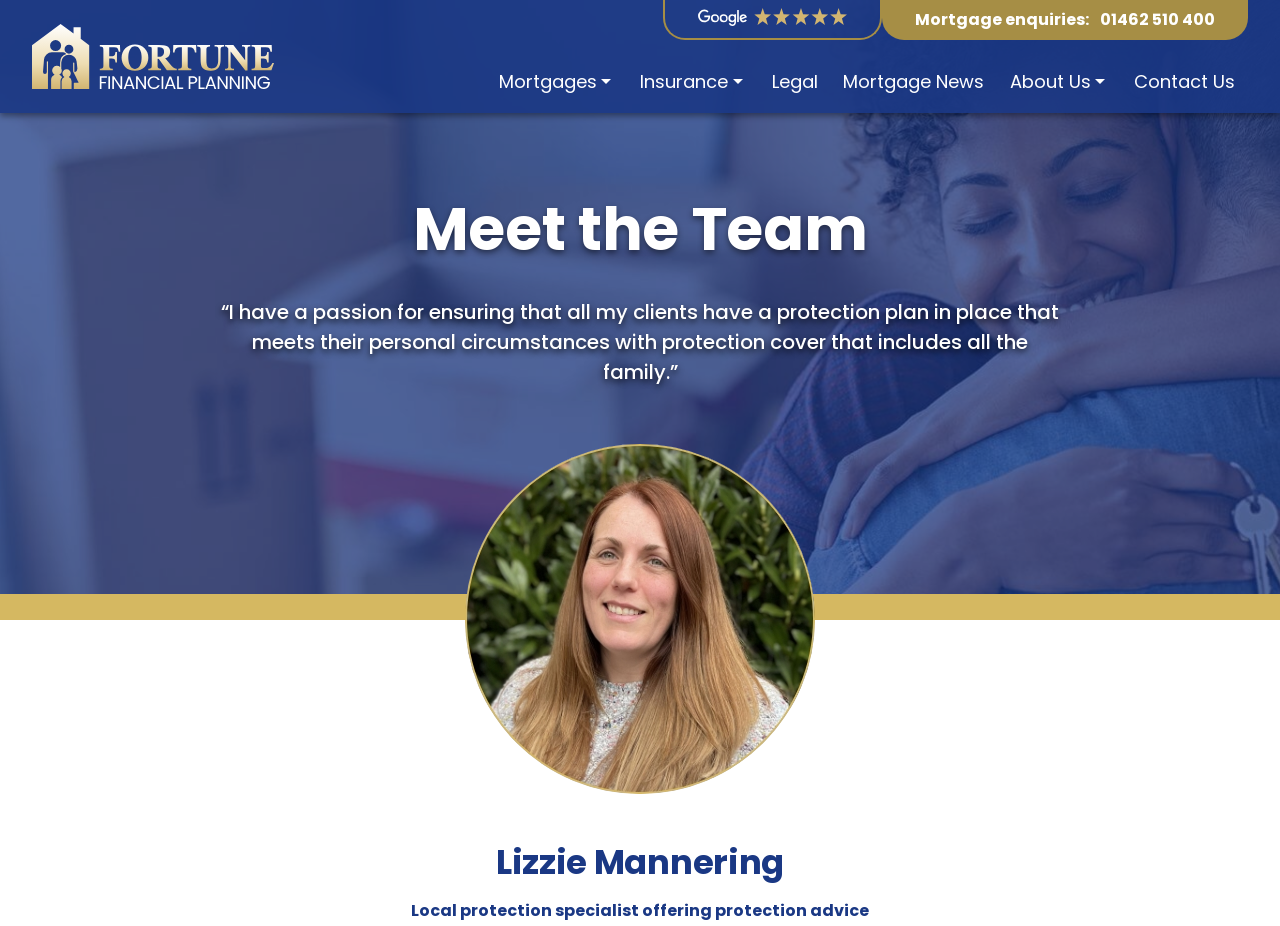What is the profession of Lizzie Mannering?
Based on the image, answer the question with as much detail as possible.

Based on the webpage, Lizzie Mannering is a Mortgage & Protection Adviser, which is evident from the root element's text and the image caption 'Lizzie Mannering Mortgage & Protection Adviser'.